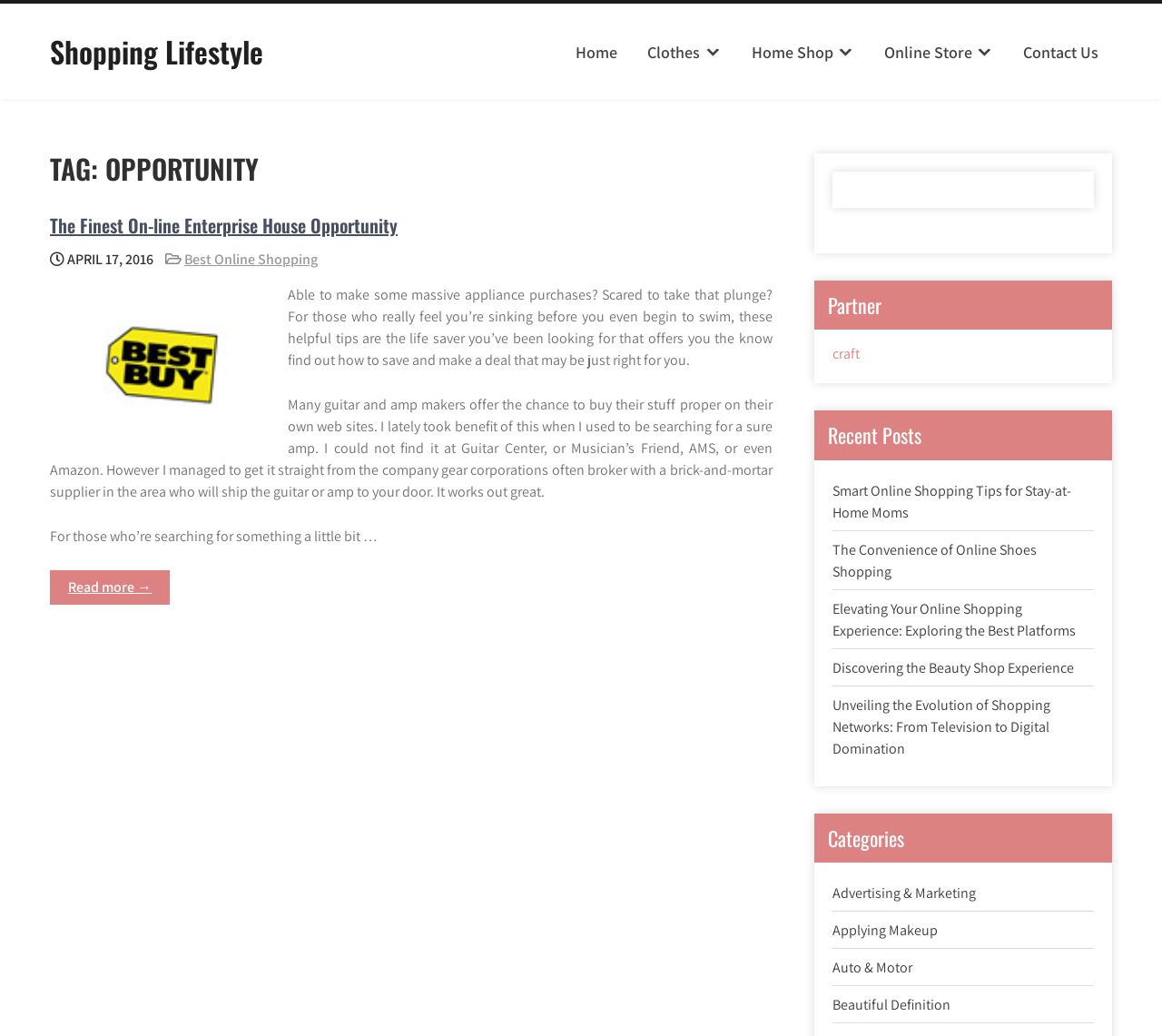Examine the screenshot and answer the question in as much detail as possible: What is the date of the first article?

The date of the first article is 'APRIL 17, 2016' as indicated by the StaticText element with text 'APRIL 17, 2016'.